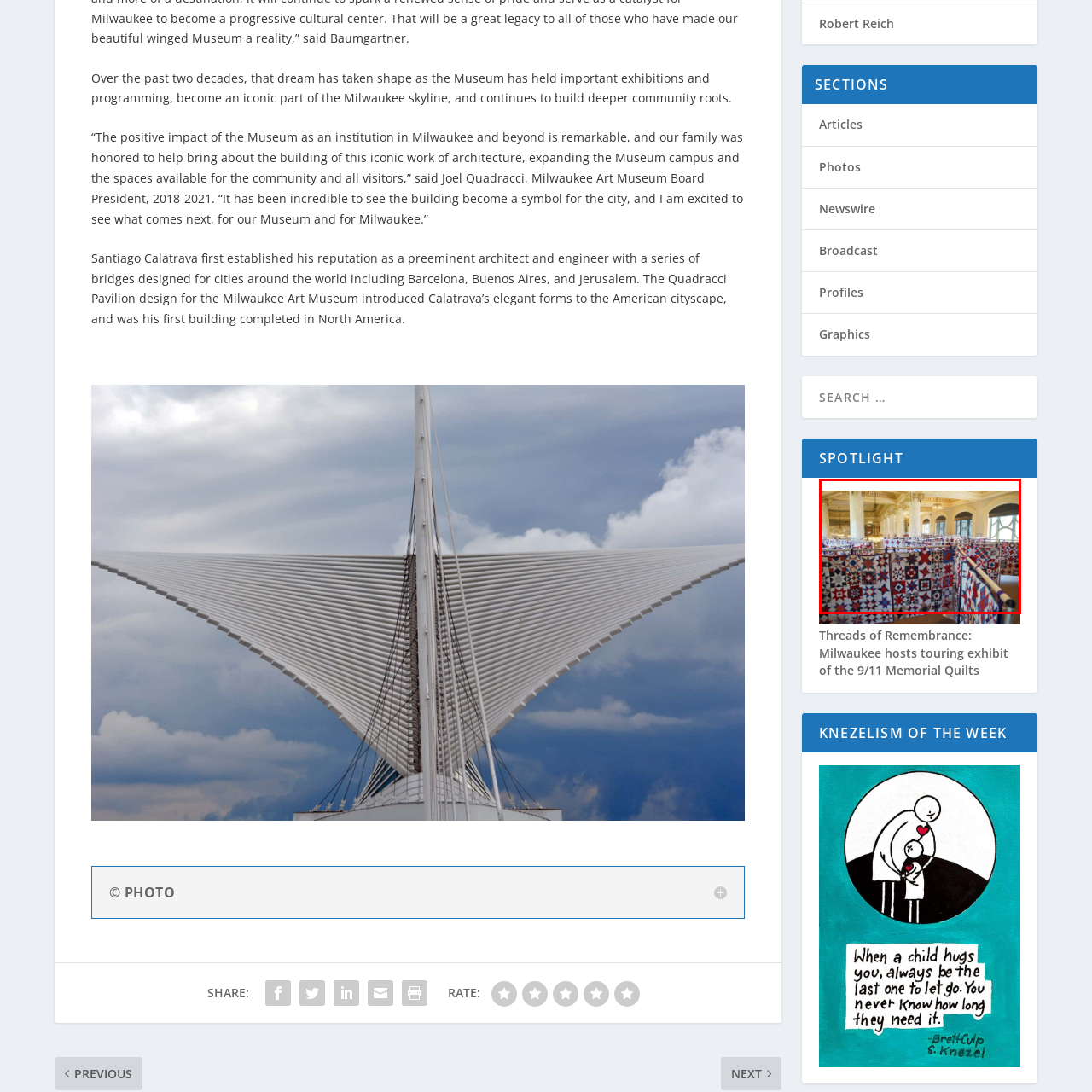Provide a thorough description of the scene depicted within the red bounding box.

The image showcases a vibrant display of quilts arranged in an indoor exhibition space, characterized by its grand architectural features like tall columns and expansive windows. The quilts, adorned with intricate star patterns in red, white, and blue, create a visually striking tapestry that invites viewers to explore the artistry and craftsmanship behind each piece. This exhibit forms part of the "Threads of Remembrance," a touring display of the 9/11 Memorial Quilts, emphasizing a poignant connection to community, memory, and resilience. The sophisticated setting accentuates the cultural significance of the quilts, offering a reflective atmosphere for both visitors and participants.